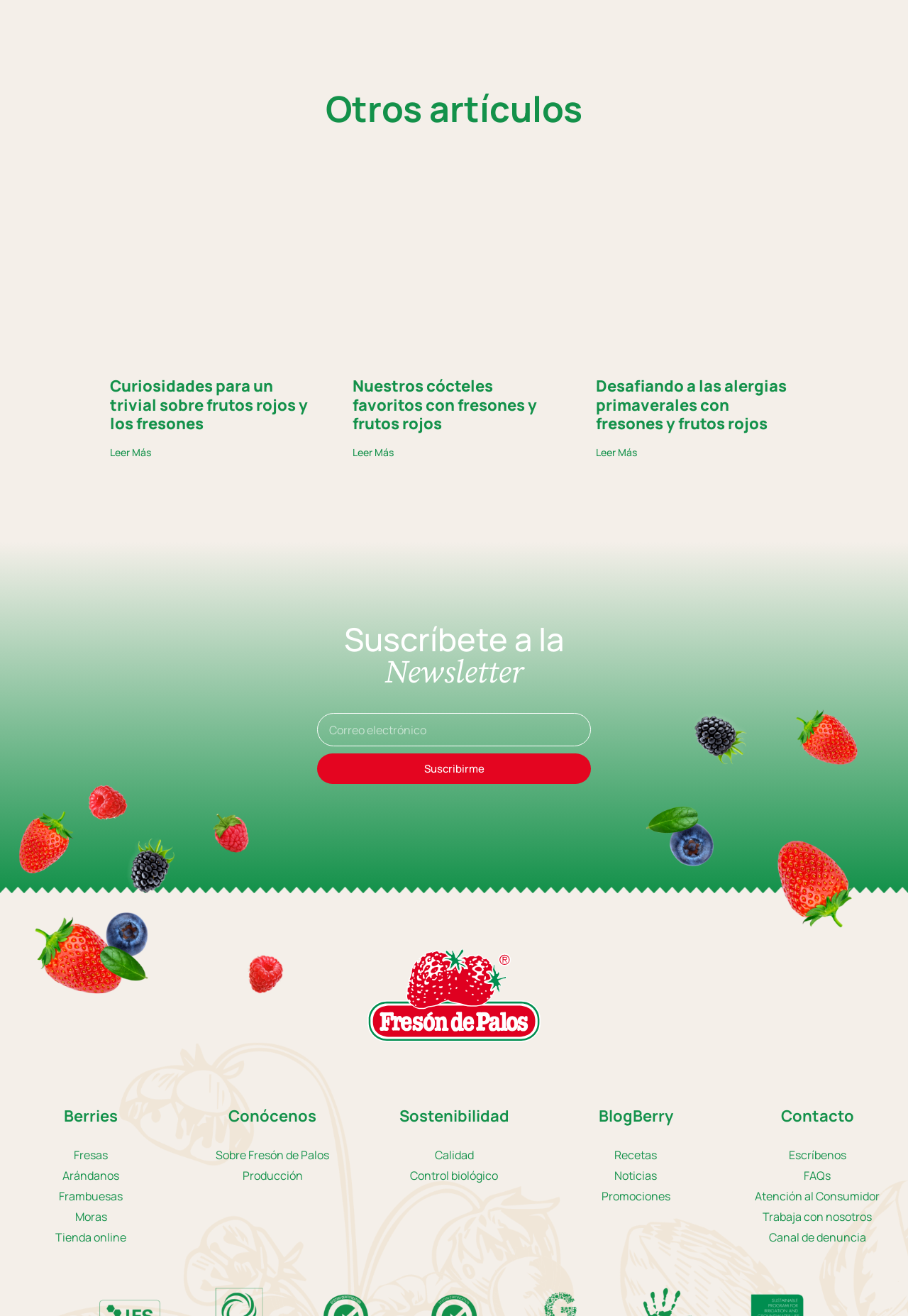Pinpoint the bounding box coordinates of the area that must be clicked to complete this instruction: "Visit the blog".

[0.677, 0.872, 0.723, 0.884]